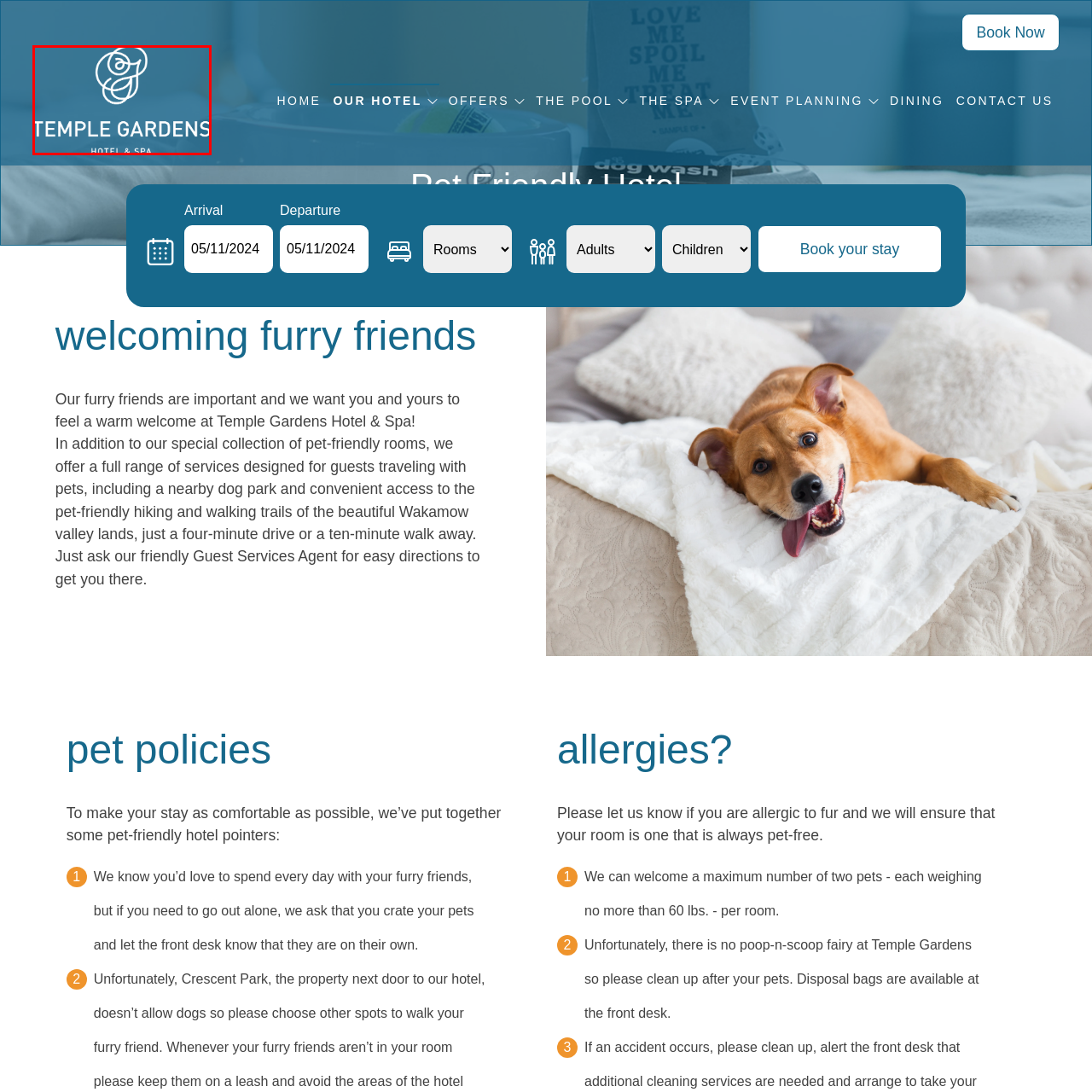Pay attention to the image encased in the red boundary and reply to the question using a single word or phrase:
What font style is used for the text 'TEMPLE GARDENS'?

Bold, white